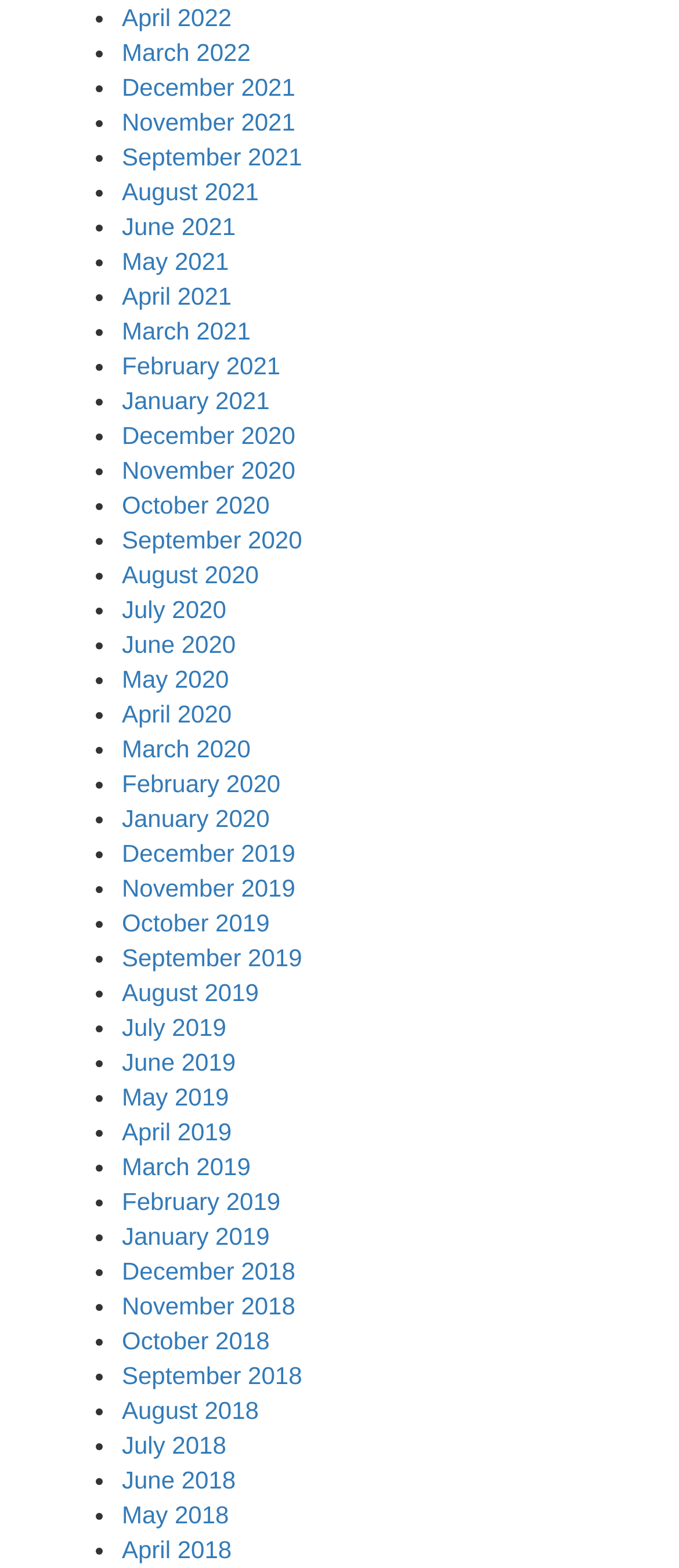Answer in one word or a short phrase: 
Are the months listed in chronological order?

Yes